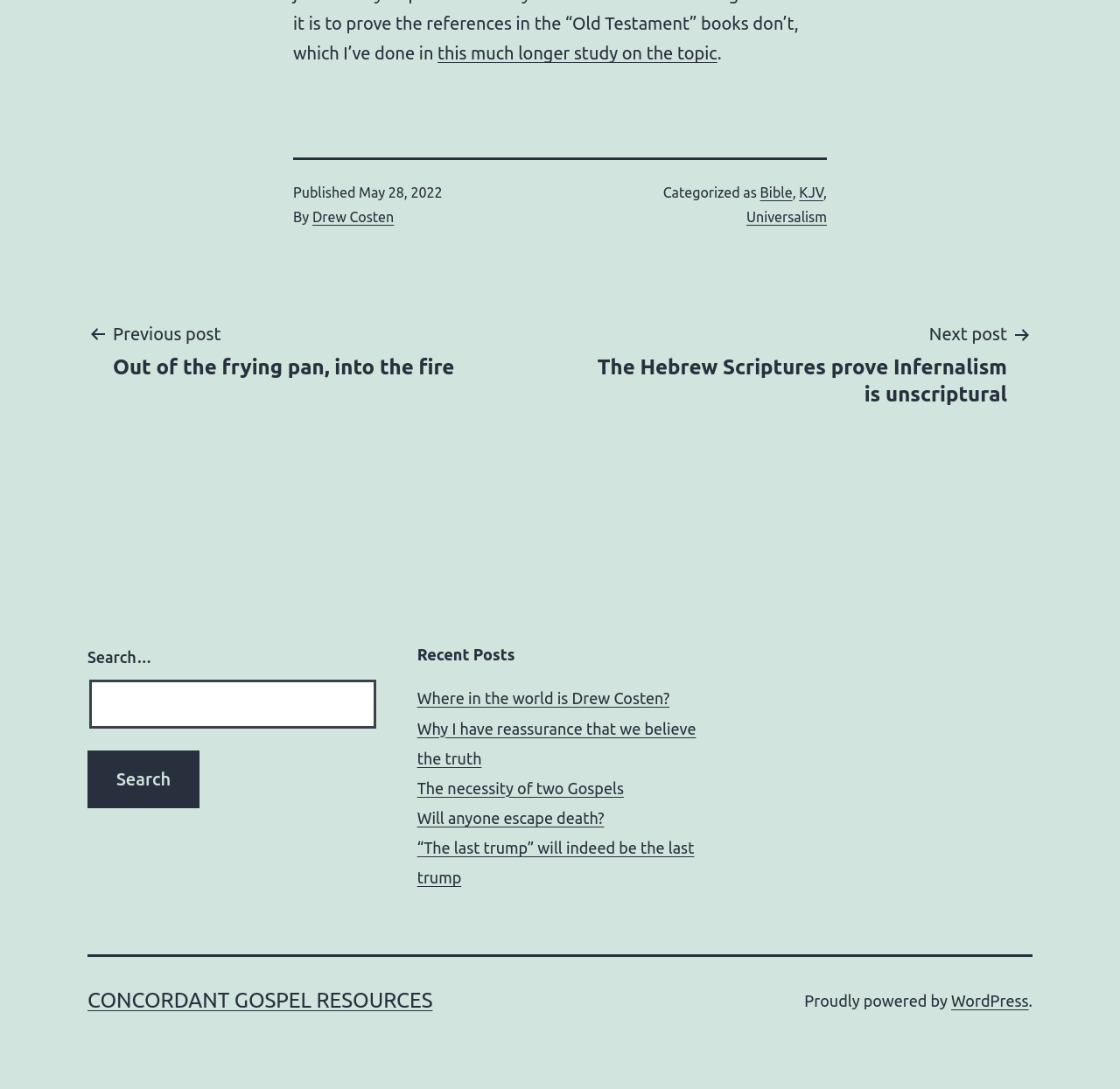Answer the question with a brief word or phrase:
What is the date of the published post?

May 28, 2022